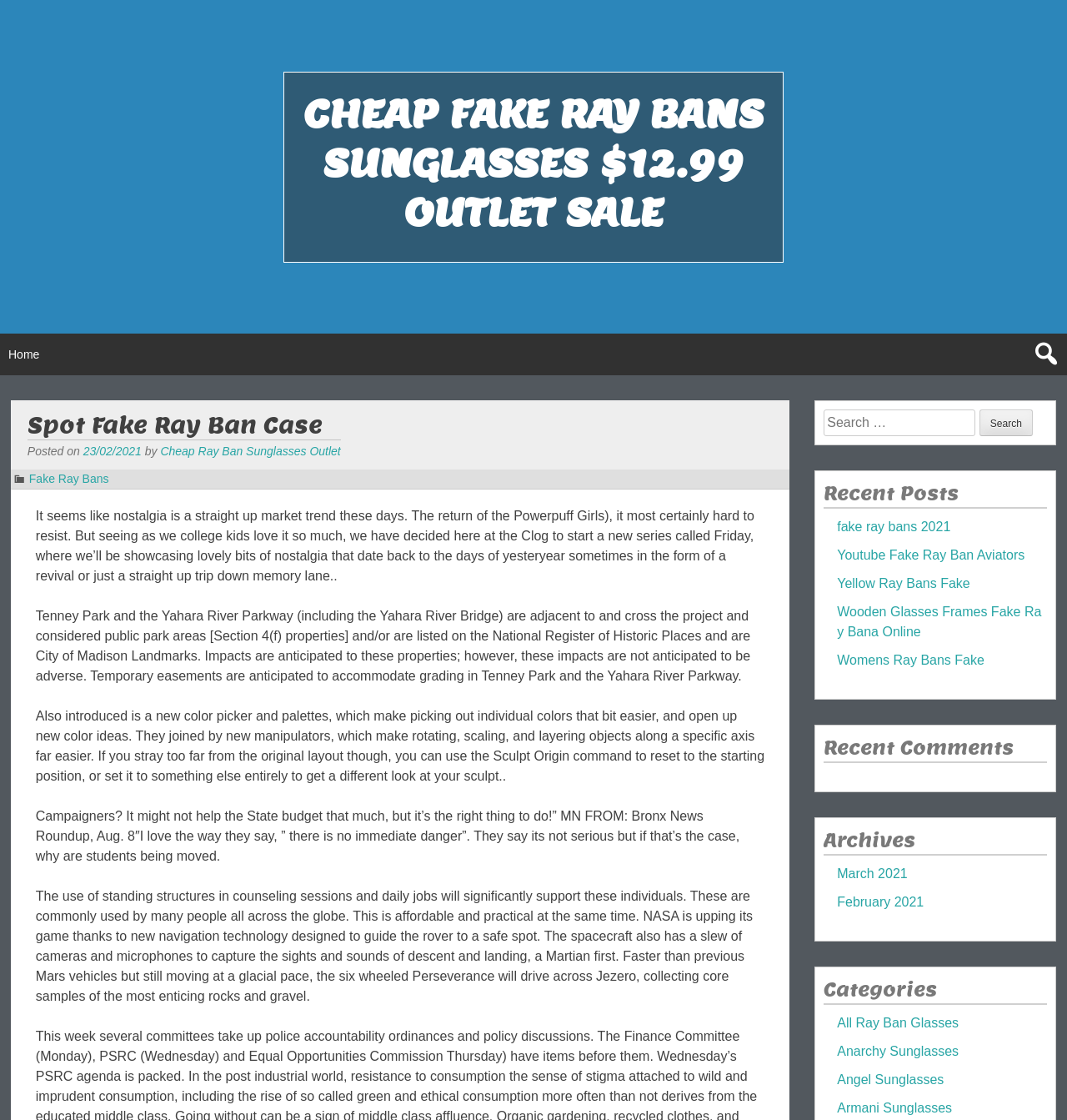Please identify the bounding box coordinates of the element I need to click to follow this instruction: "Search for something".

[0.772, 0.366, 0.981, 0.39]